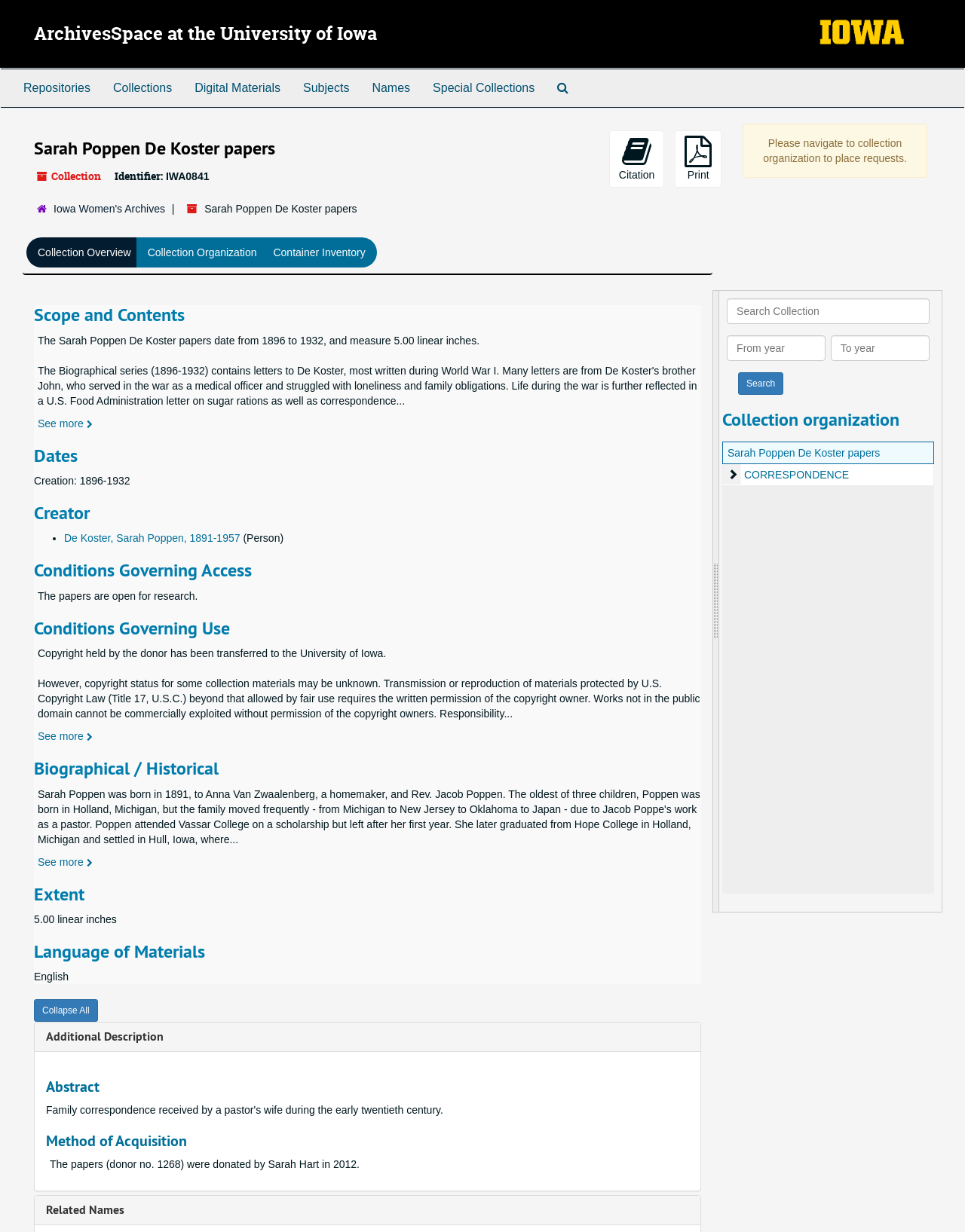What is the language of the materials in the collection?
Refer to the image and provide a thorough answer to the question.

I found the answer by looking at the heading element with the text 'Language of Materials' and its corresponding static text element with the value 'English'.